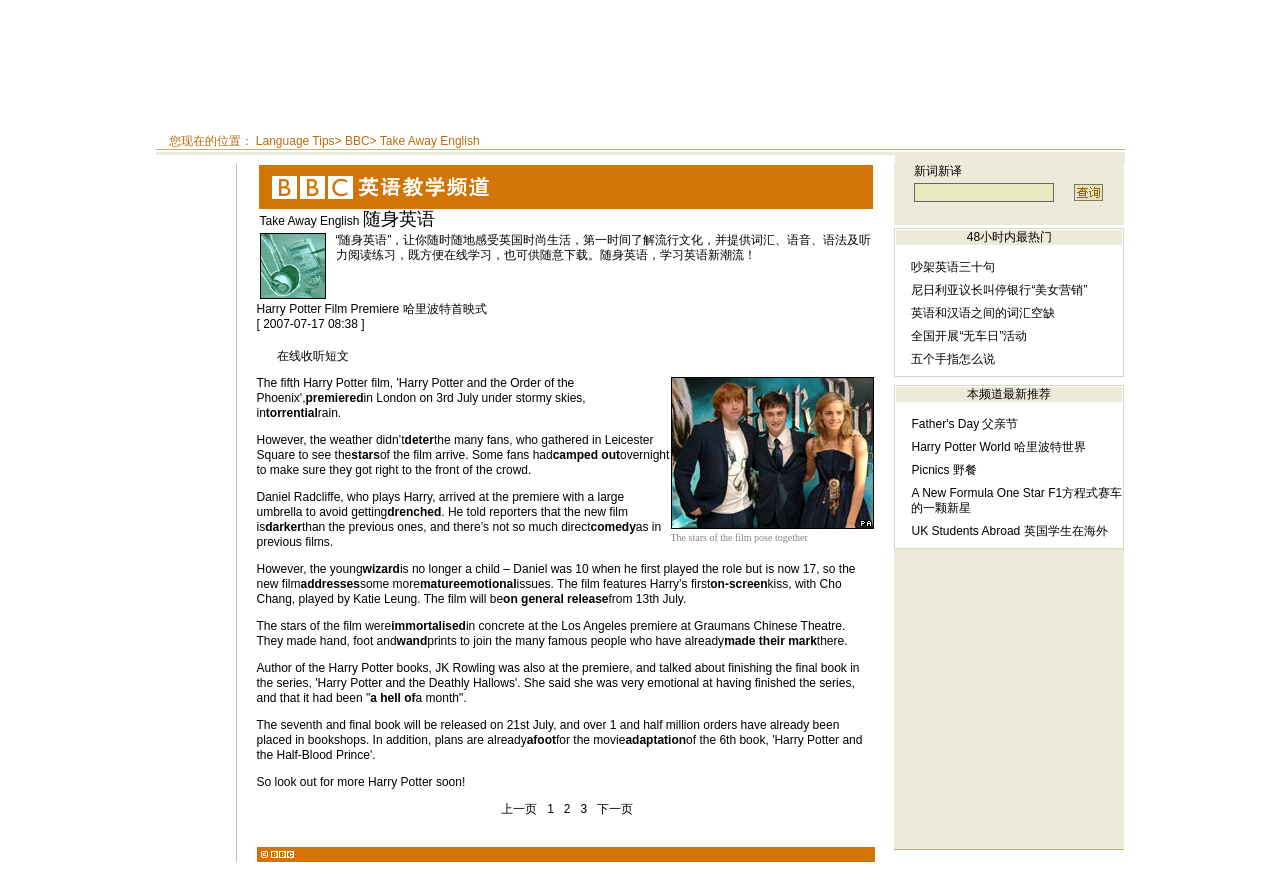Please reply to the following question with a single word or a short phrase:
What is the date of the premiere?

3rd July